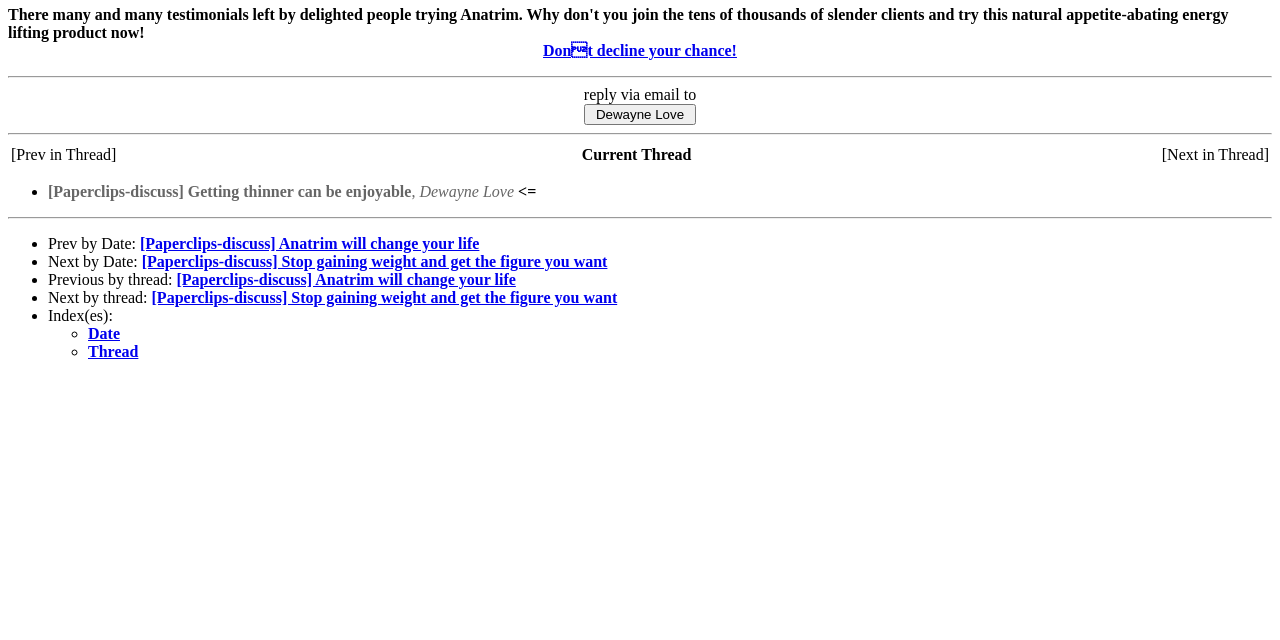Please find the bounding box for the UI component described as follows: "Date".

[0.069, 0.508, 0.094, 0.534]